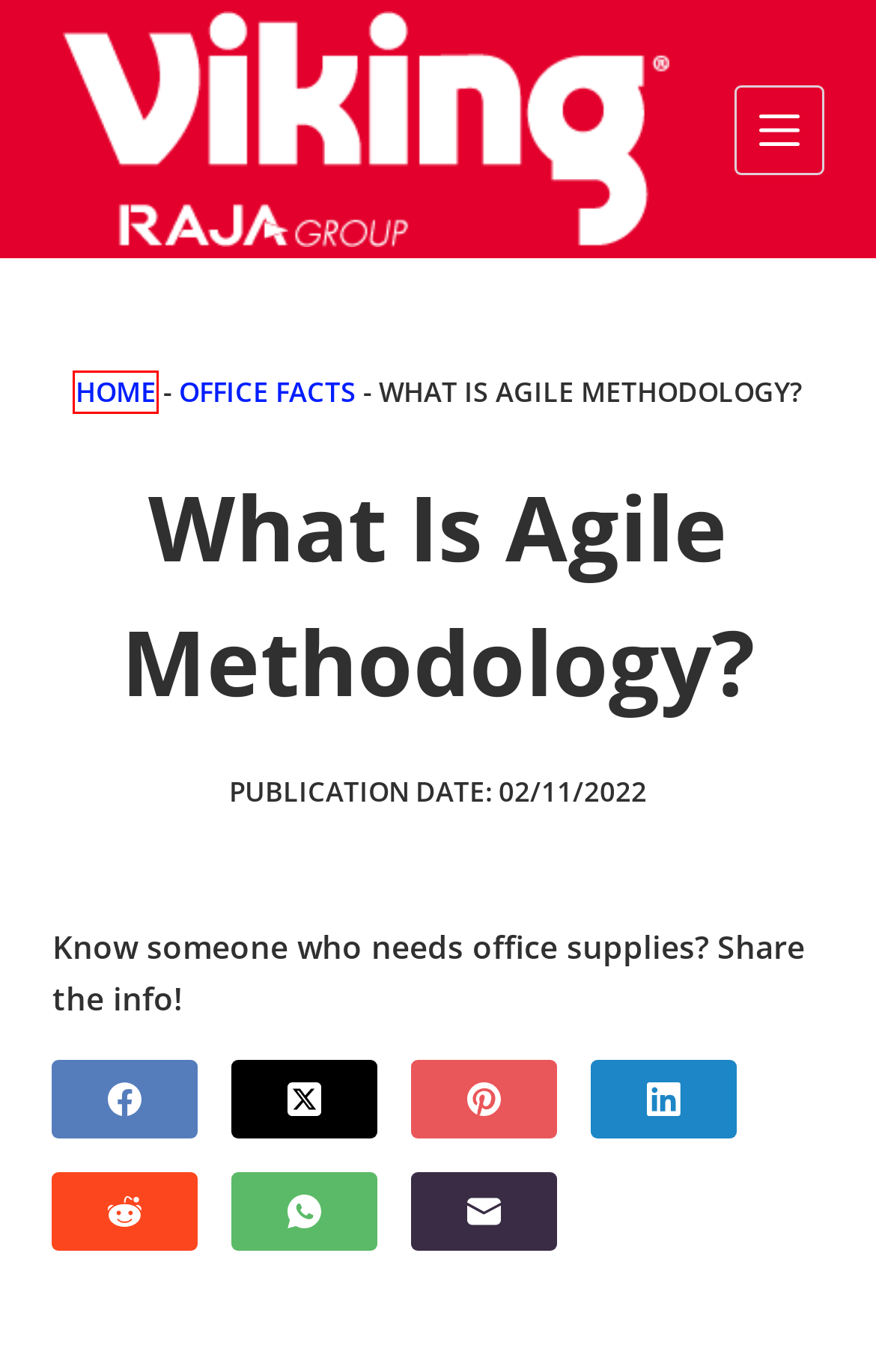Analyze the screenshot of a webpage with a red bounding box and select the webpage description that most accurately describes the new page resulting from clicking the element inside the red box. Here are the candidates:
A. Welcome To The Viking Blog
B. Office Facts Archives | The Viking UK Blog
C. Welkom Op De Viking Blog
D. Rubber Band Sizes
E. Viking Direct Reviews | Read Customer Service Reviews of www.viking-direct.co.uk
F. Agile At Viking
G. Cookie Settings
H. Willkommen Im Viking-Blog

A